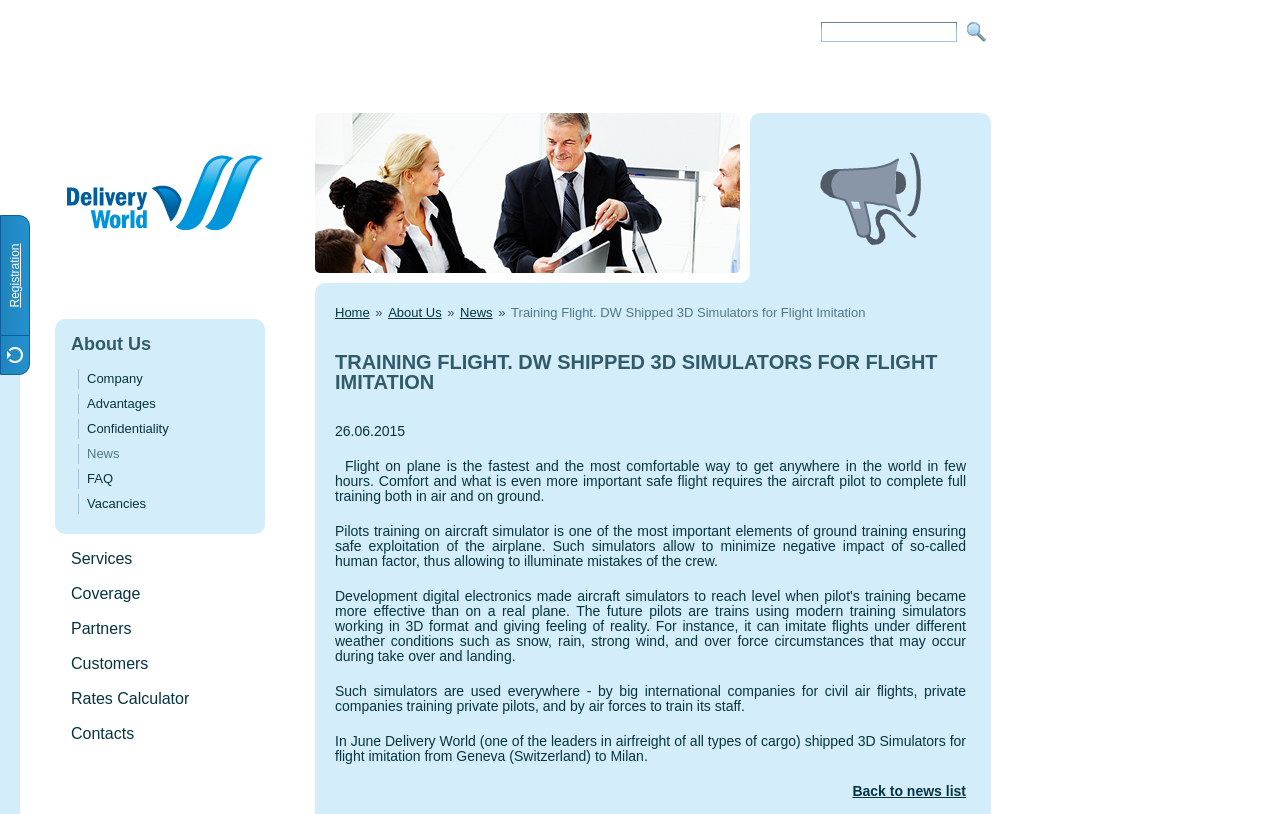Identify the bounding box for the element characterized by the following description: "About Us".

[0.303, 0.338, 0.345, 0.356]